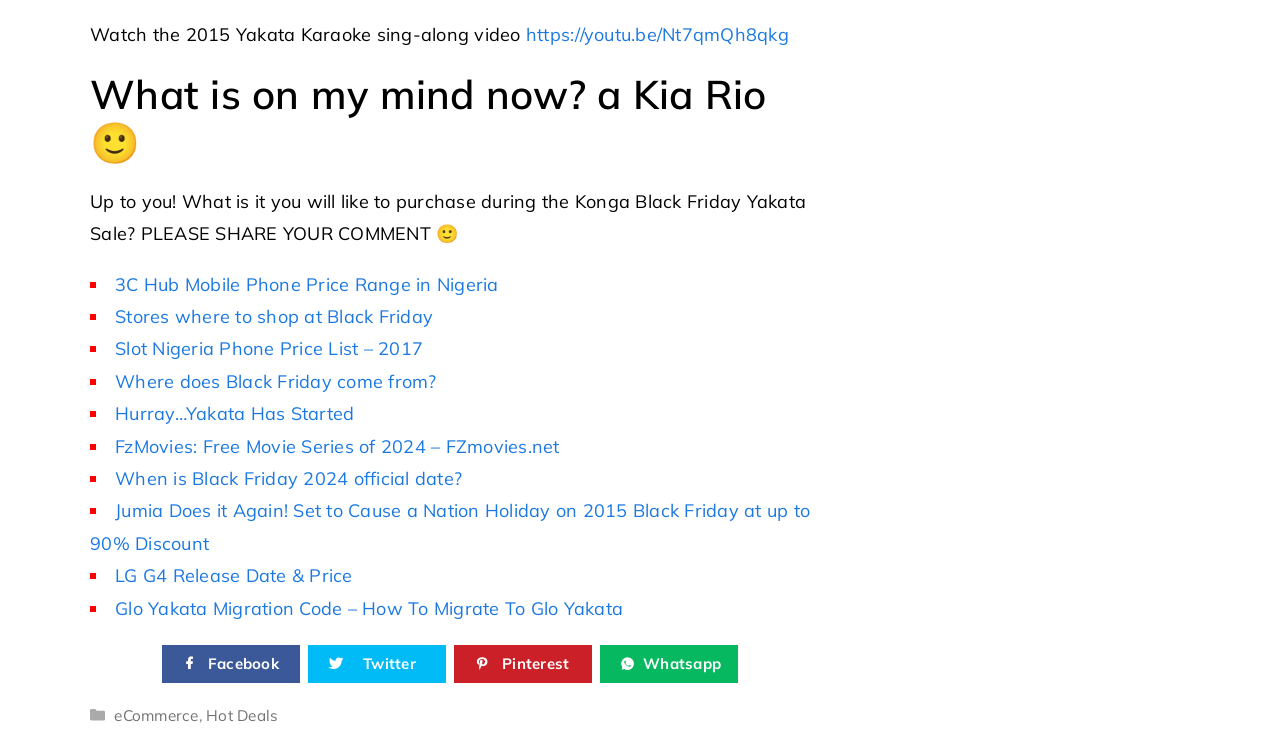How many list markers are there?
Based on the screenshot, provide your answer in one word or phrase.

10